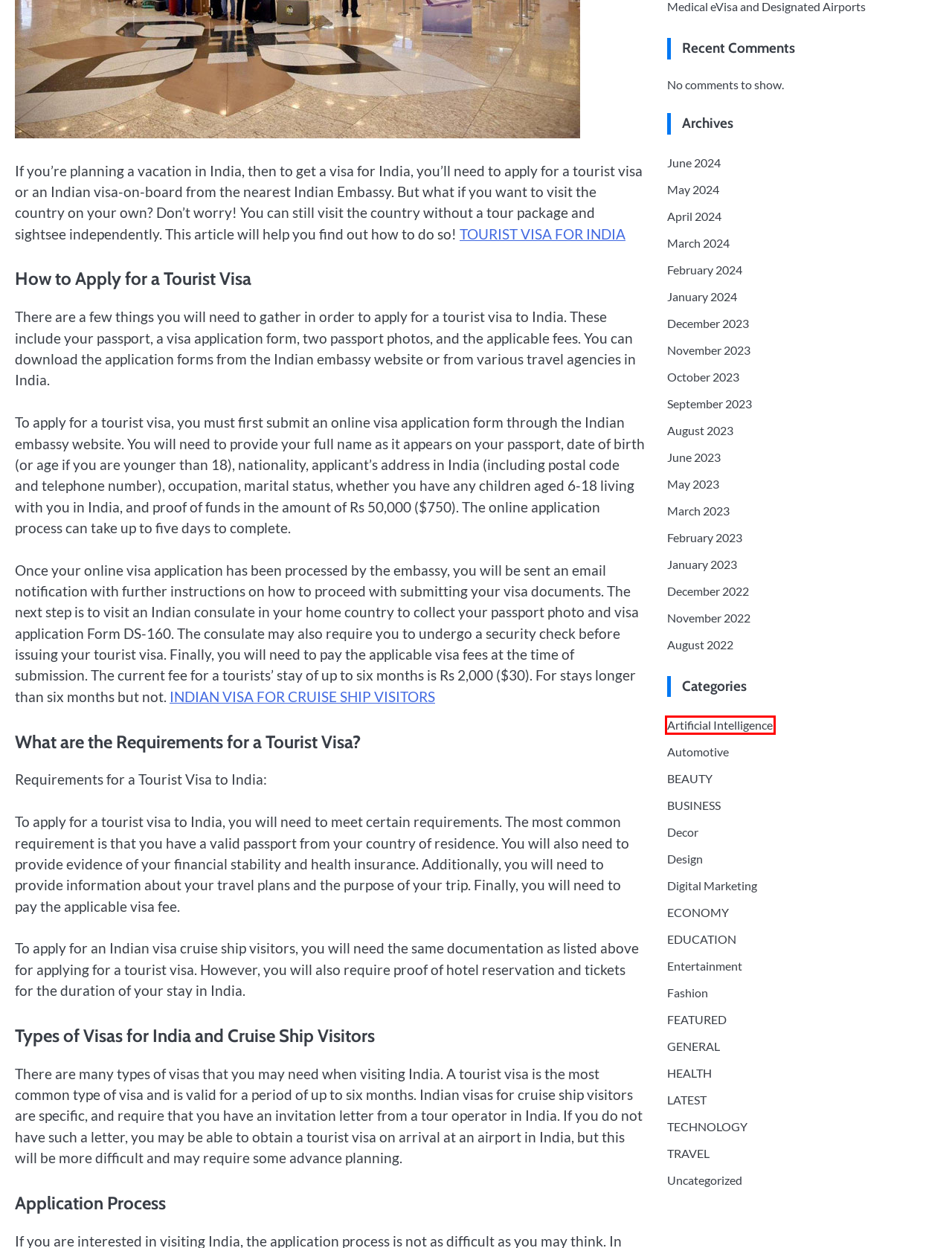You have a screenshot of a webpage with a red bounding box around an element. Choose the best matching webpage description that would appear after clicking the highlighted element. Here are the candidates:
A. FEATURED - Tech Qoura
B. India Tourist Visa | Online Indian Visa
C. Automotive - Tech Qoura
D. Artificial Intelligence - Tech Qoura
E. Digital Marketing - Tech Qoura
F. Uncategorized - Tech Qoura
G. Decor - Tech Qoura
H. Fashion - Tech Qoura

D